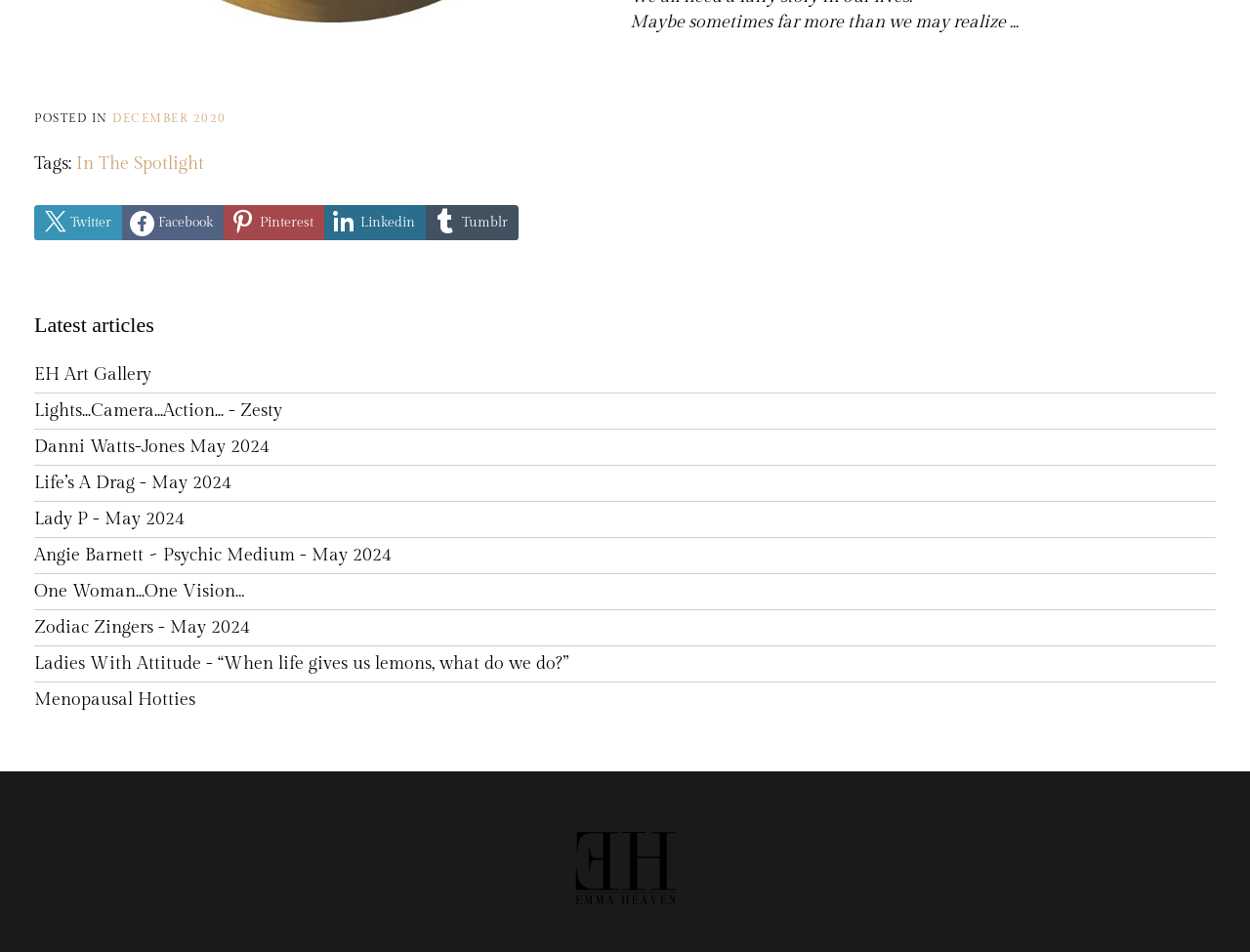How many social media platforms are listed?
Analyze the image and deliver a detailed answer to the question.

I counted the number of social media platforms listed, which are Twitter, Facebook, Pinterest, Linkedin, and Tumblr, and found that there are 5 platforms in total.